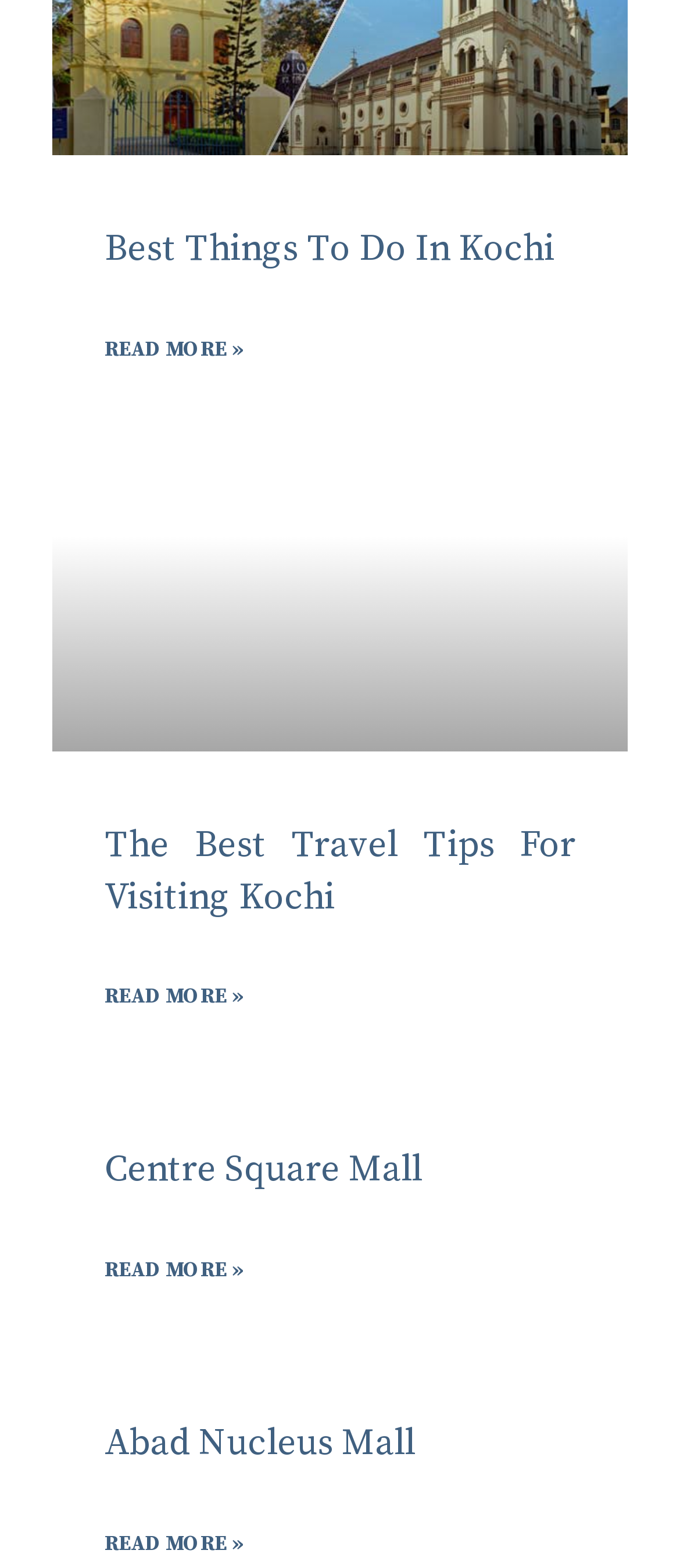Provide the bounding box coordinates of the section that needs to be clicked to accomplish the following instruction: "Visit Old Thoppumpady Harbor Bridge."

[0.077, 0.296, 0.923, 0.48]